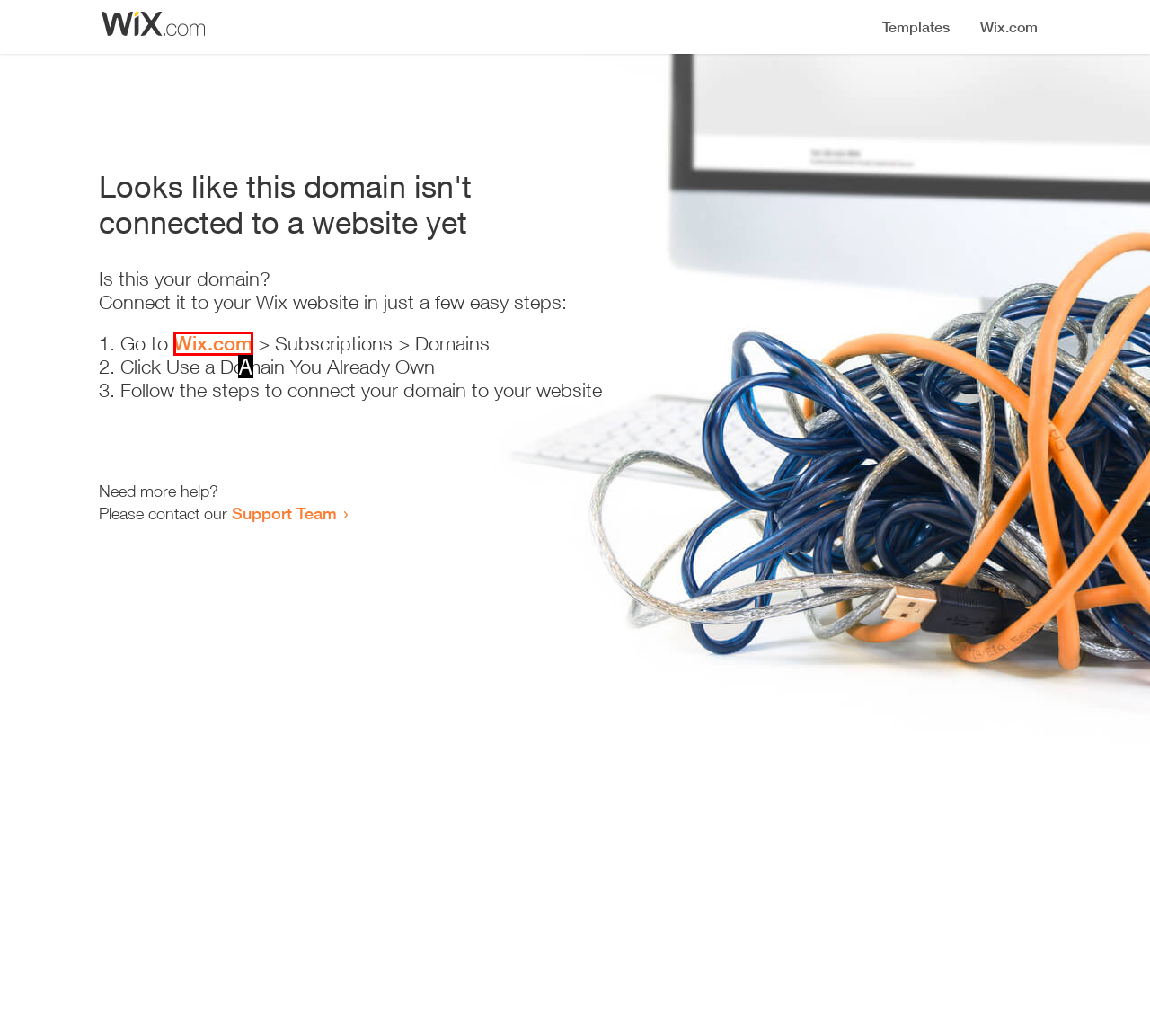Look at the description: Wix.com
Determine the letter of the matching UI element from the given choices.

A